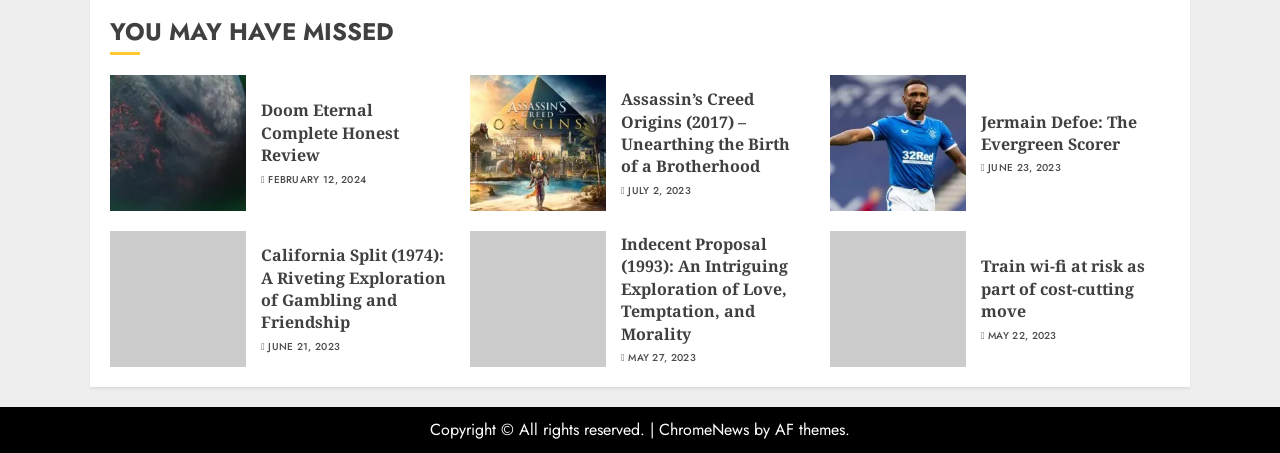Please give a succinct answer using a single word or phrase:
What is the title of the first review?

Doom Eternal Complete Honest Review